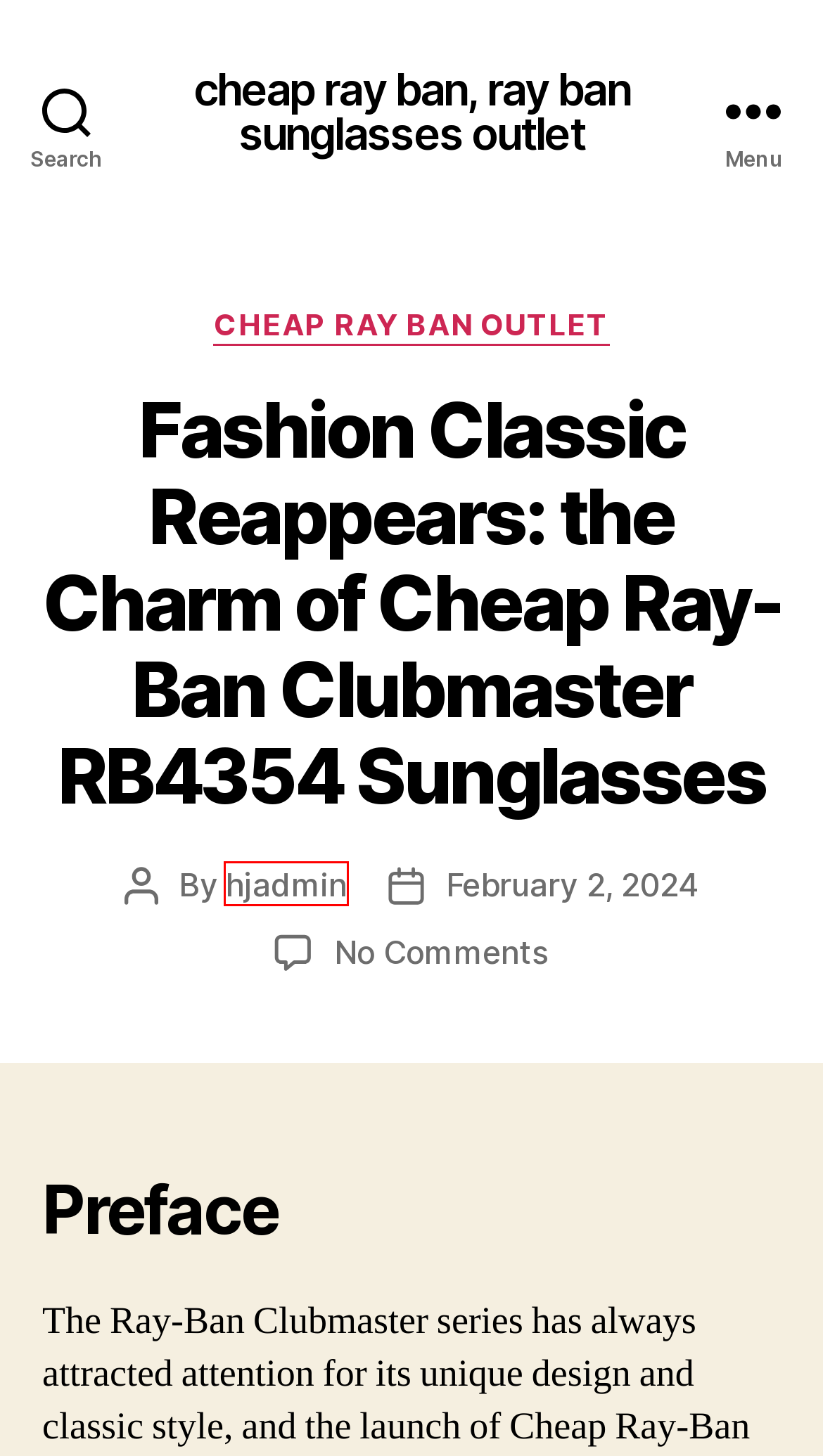You are provided a screenshot of a webpage featuring a red bounding box around a UI element. Choose the webpage description that most accurately represents the new webpage after clicking the element within the red bounding box. Here are the candidates:
A. fake Ray-Bans online store Archives - cheap ray ban, ray ban sunglasses outlet
B. September 2023 - cheap ray ban, ray ban sunglasses outlet
C. hjadmin, Author at cheap ray ban, ray ban sunglasses outlet
D. July 2023 - cheap ray ban, ray ban sunglasses outlet
E. August 2023 - cheap ray ban, ray ban sunglasses outlet
F. October 2023 - cheap ray ban, ray ban sunglasses outlet
G. cheap ray ban outlet
H. cheap ray ban, ray ban sunglasses outlet -

C